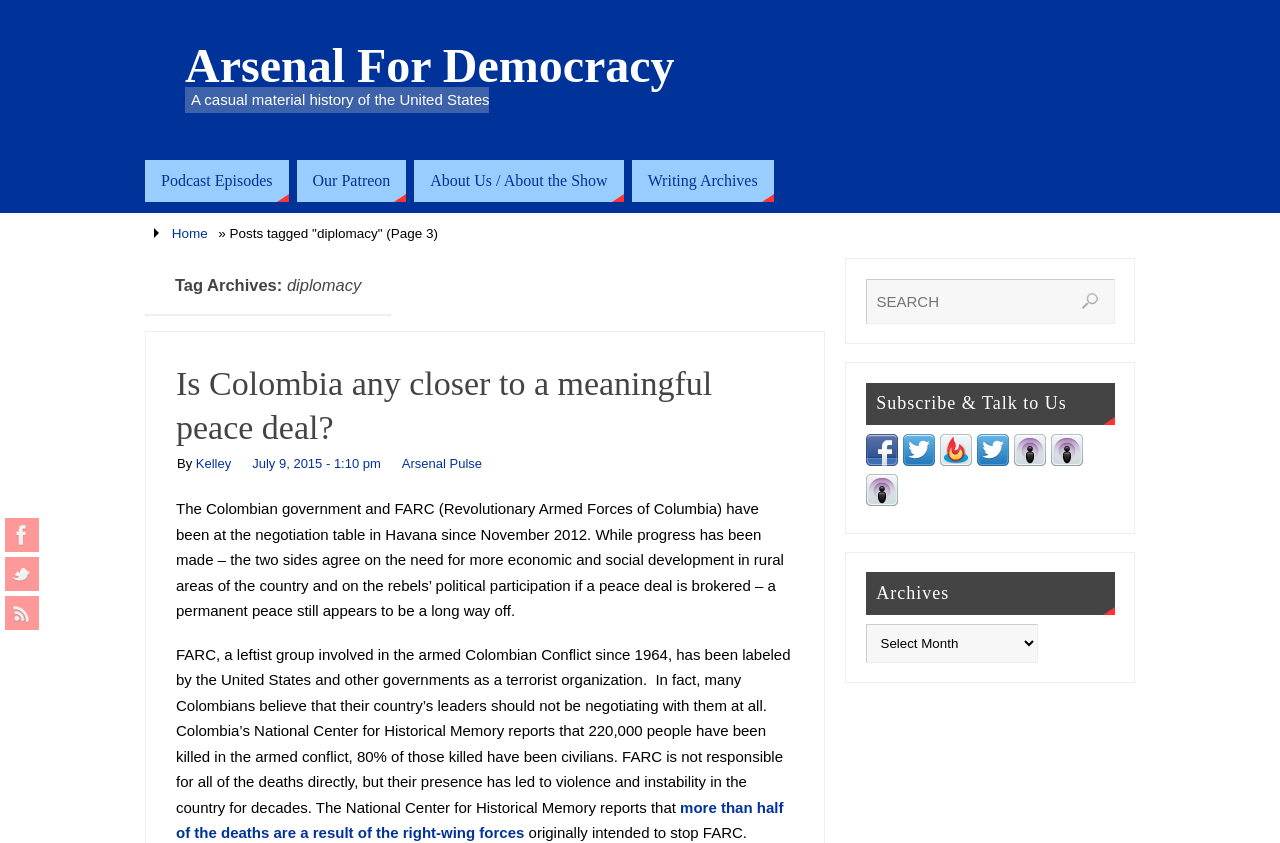Identify the bounding box coordinates of the area you need to click to perform the following instruction: "Visit the HASH TRASH page".

None